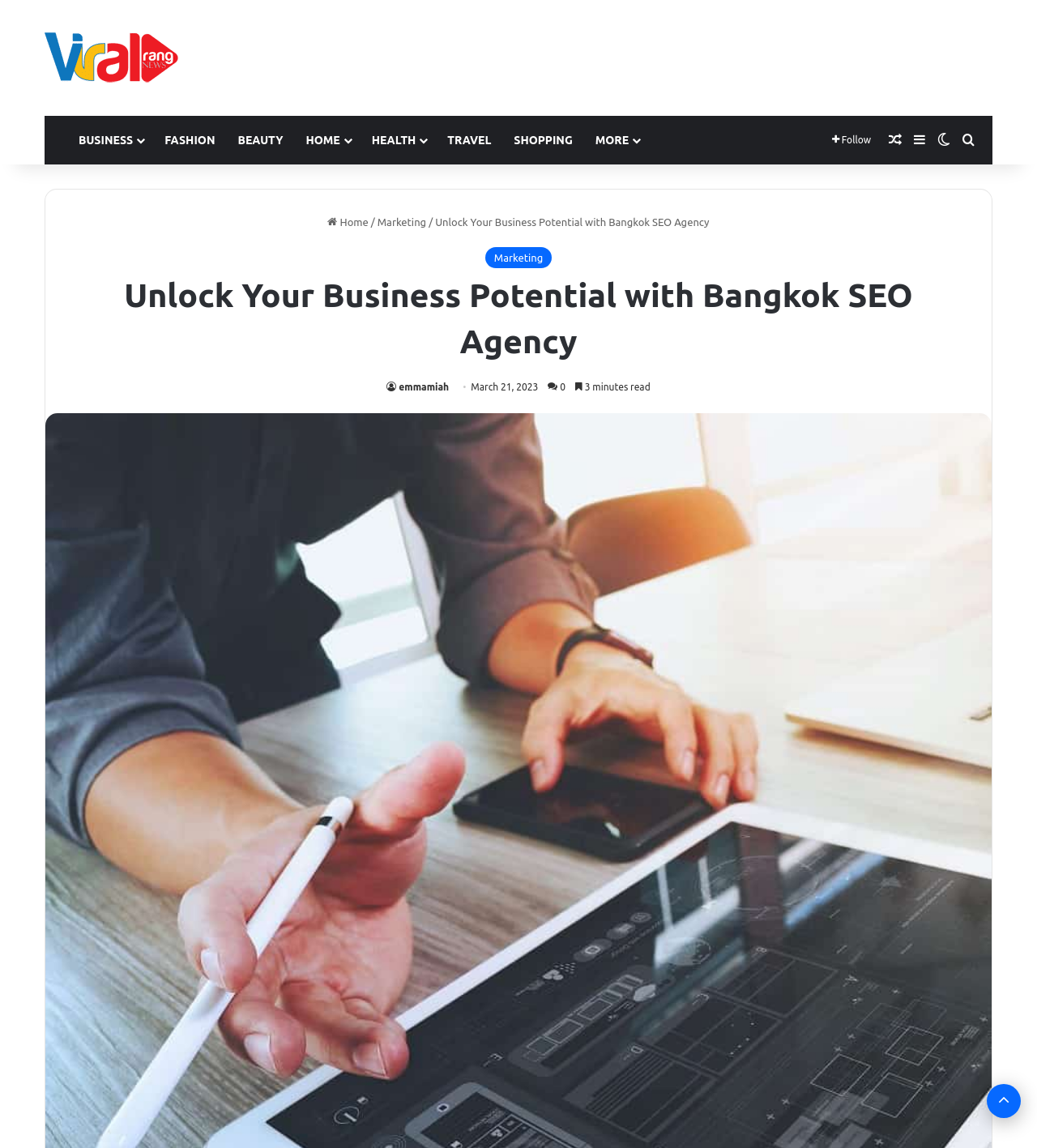Can you show the bounding box coordinates of the region to click on to complete the task described in the instruction: "Search for something"?

[0.922, 0.101, 0.945, 0.143]